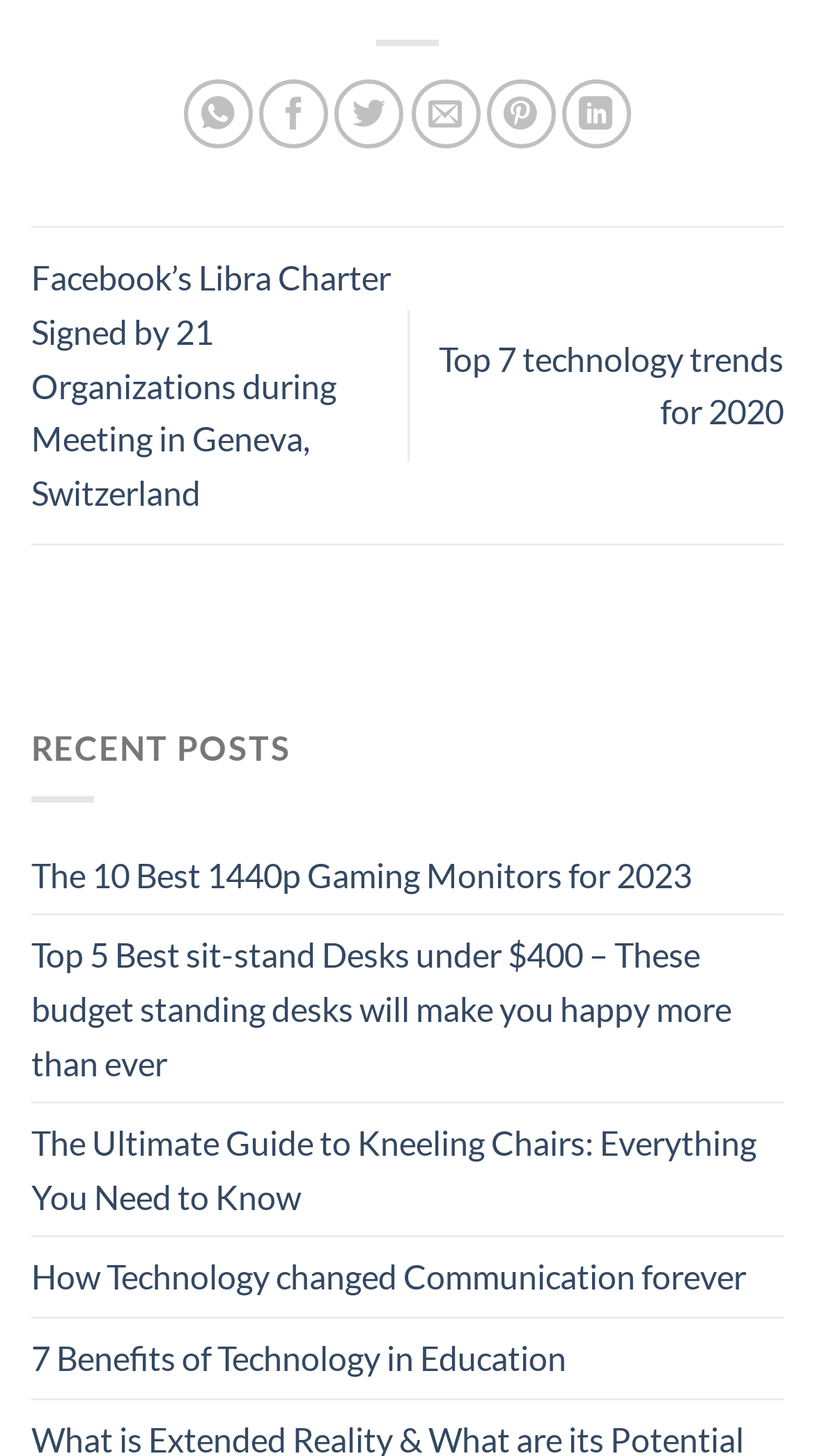Specify the bounding box coordinates for the region that must be clicked to perform the given instruction: "Explore How Technology changed Communication forever".

[0.038, 0.85, 0.915, 0.904]